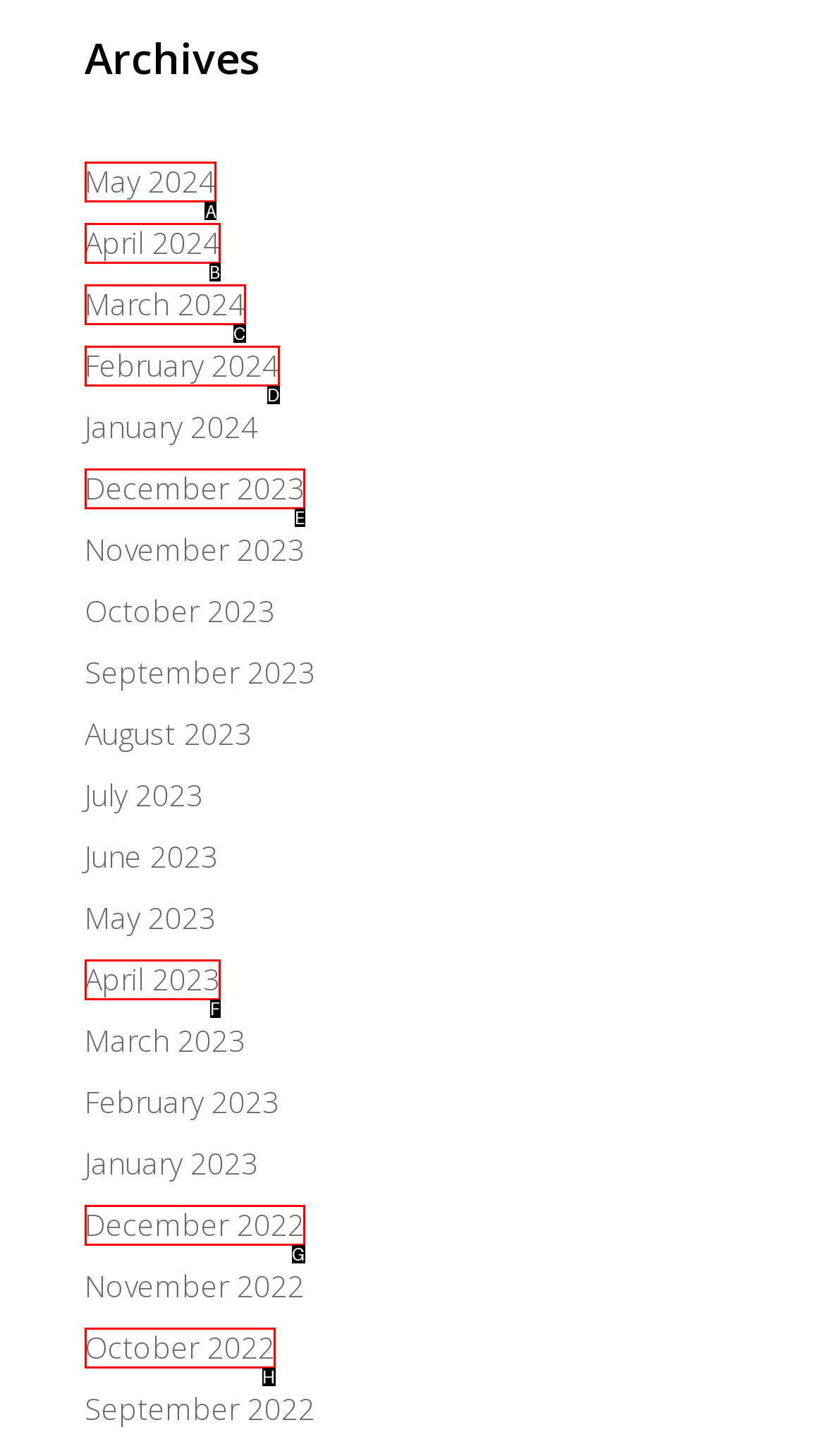Tell me the letter of the UI element to click in order to accomplish the following task: Check Terms & Conditions
Answer with the letter of the chosen option from the given choices directly.

None